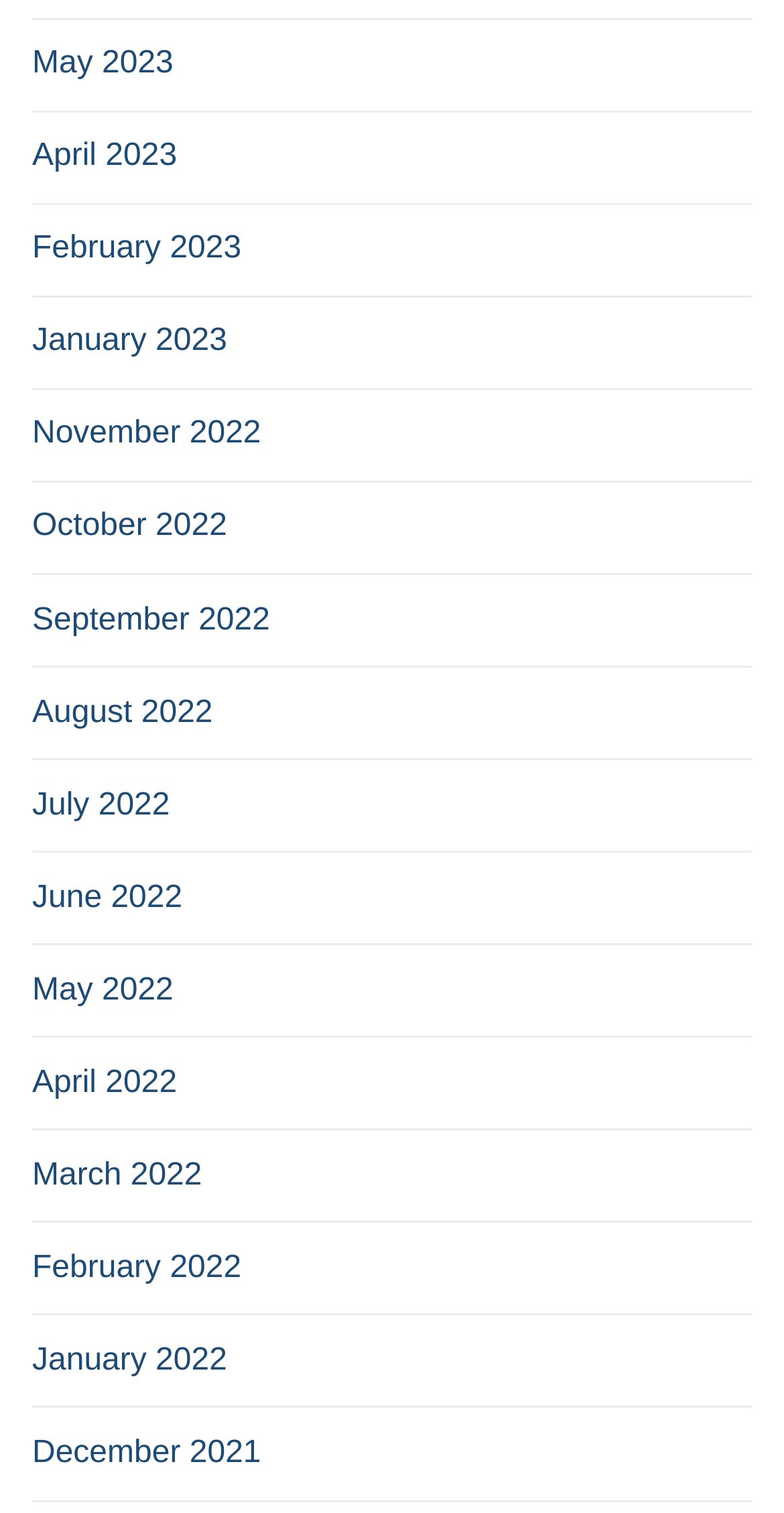What is the earliest month listed on the webpage?
Provide a detailed and well-explained answer to the question.

I looked at the list of links on the webpage and found that the last link is 'December 2021', which is the earliest month listed.